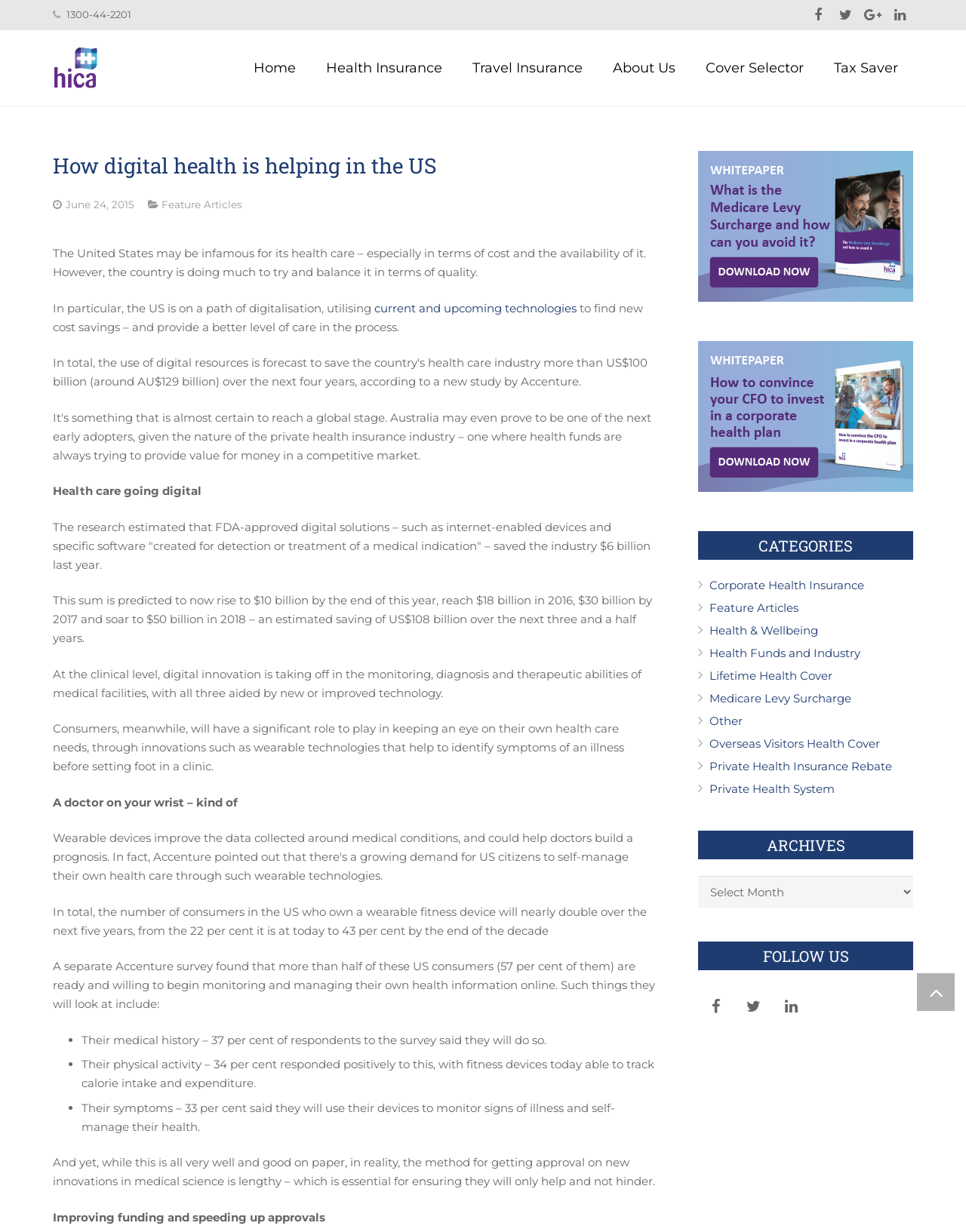Locate the bounding box coordinates of the clickable region necessary to complete the following instruction: "Click on the 'Corporate Health Insurance' link". Provide the coordinates in the format of four float numbers between 0 and 1, i.e., [left, top, right, bottom].

[0.734, 0.469, 0.895, 0.48]